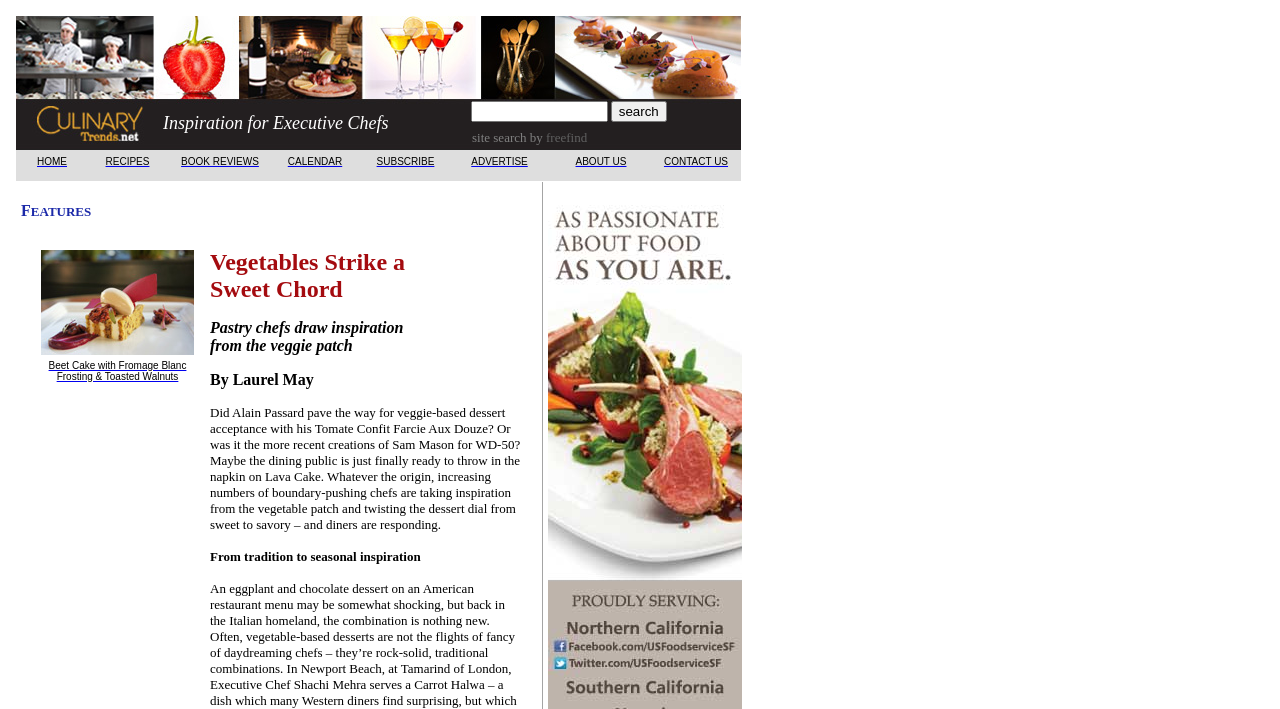Identify the bounding box coordinates of the area you need to click to perform the following instruction: "click the site search by freefind link".

[0.369, 0.181, 0.459, 0.205]